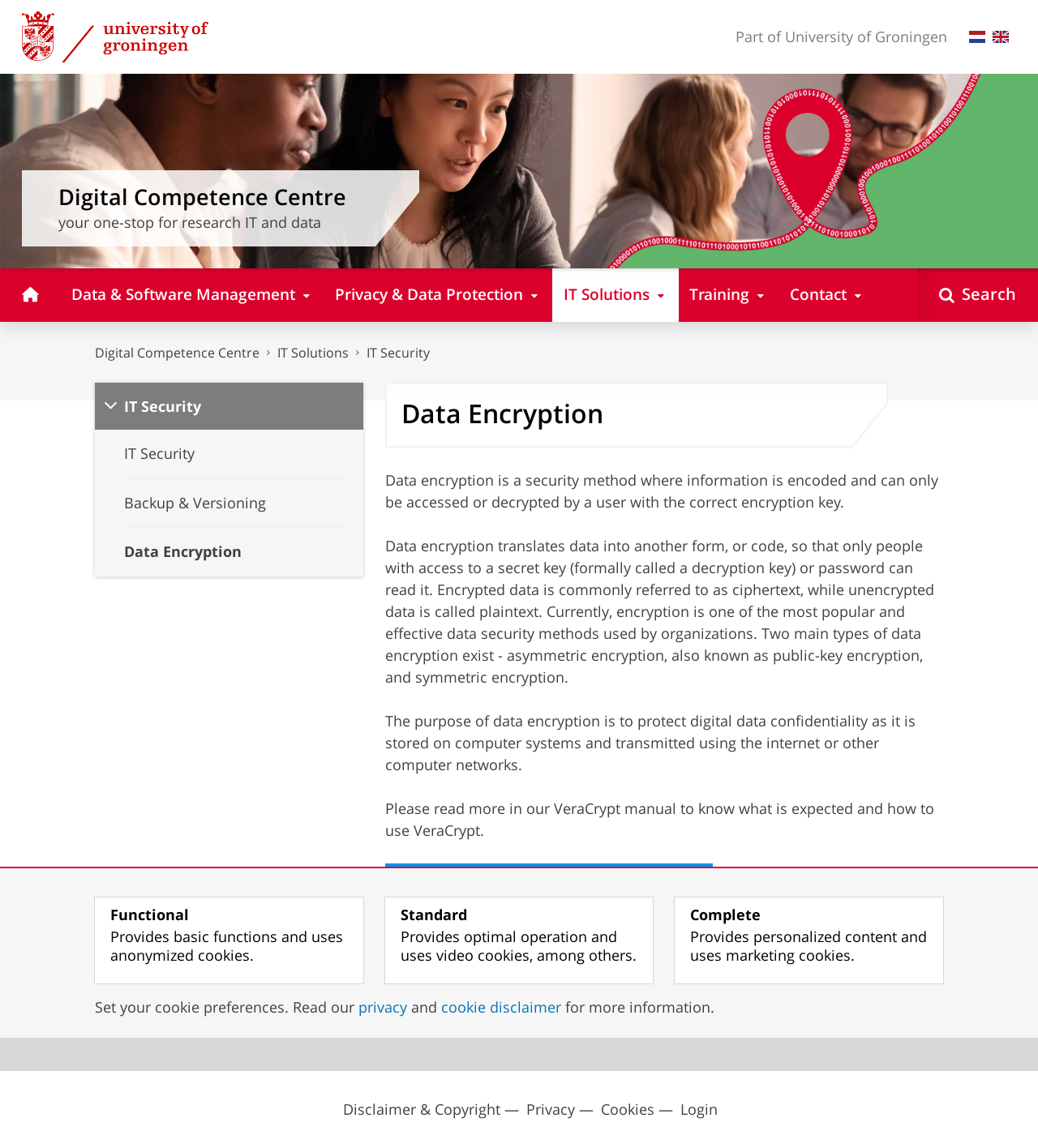Given the content of the image, can you provide a detailed answer to the question?
What is the name of the software mentioned for data encryption?

The name of the software, VeraCrypt, is mentioned in the paragraph on the webpage, which provides a link to a manual on how to use VeraCrypt for data encryption.